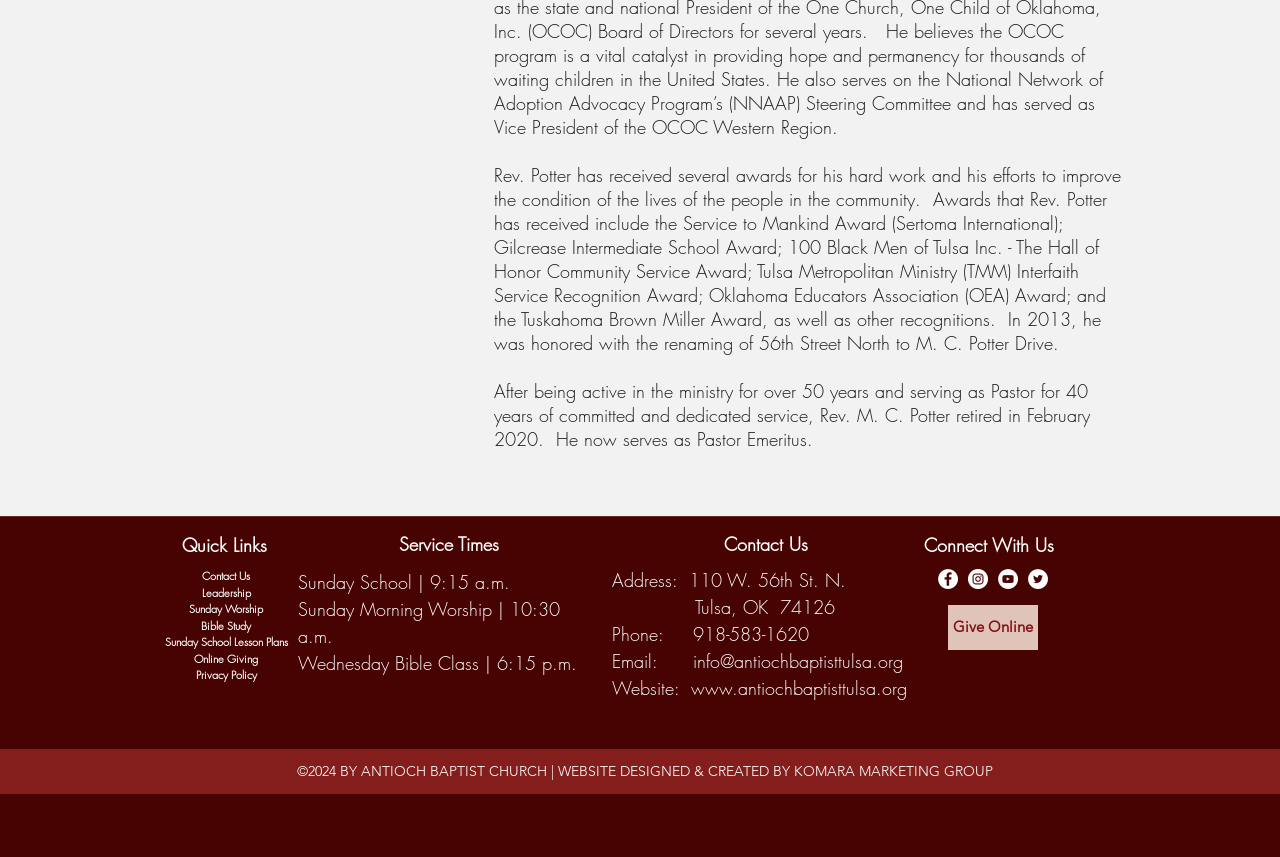Kindly determine the bounding box coordinates for the clickable area to achieve the given instruction: "Click Contact Us".

[0.158, 0.663, 0.195, 0.68]